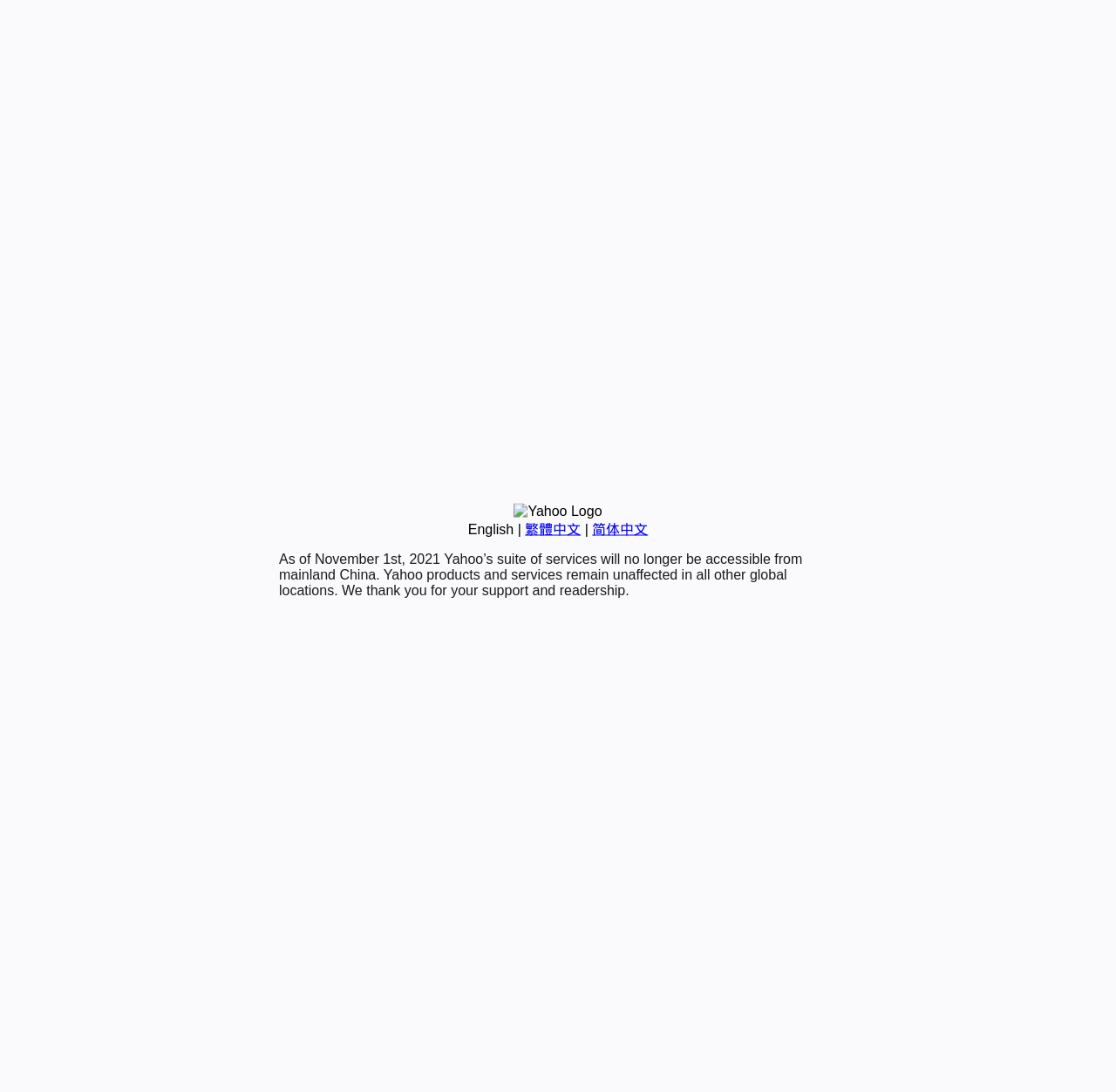Given the element description Little Wheels Museum, specify the bounding box coordinates of the corresponding UI element in the format (top-left x, top-left y, bottom-right x, bottom-right y). All values must be between 0 and 1.

None